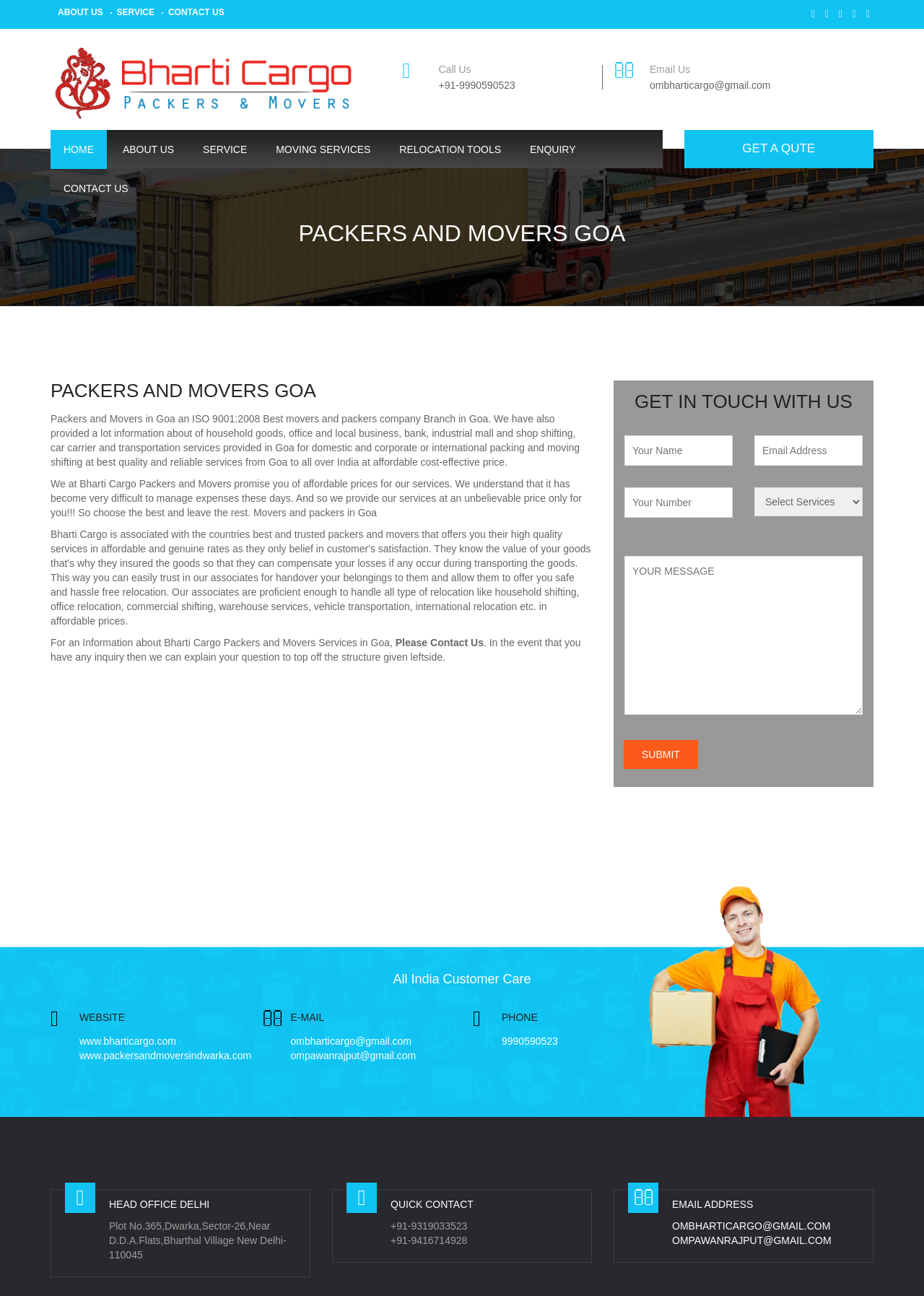What is the purpose of the 'GET A QUTE' button?
Please answer the question as detailed as possible.

I inferred the purpose of the 'GET A QUTE' button by looking at its location on the webpage, which is near the 'MOVING SERVICES' link, and by understanding the context of the webpage, which is about packing and moving services.